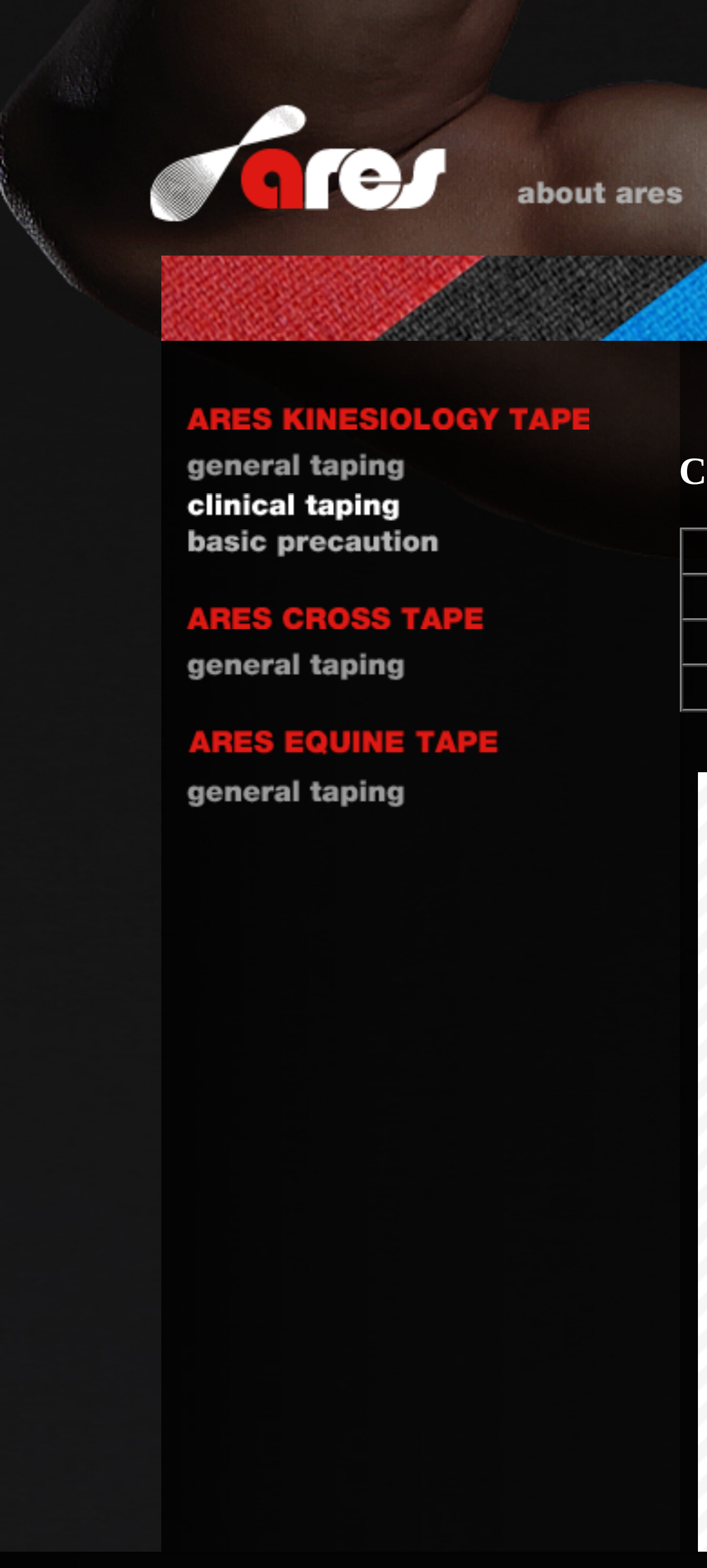What is the purpose of the images in the table?
Refer to the image and provide a concise answer in one word or phrase.

Decorative